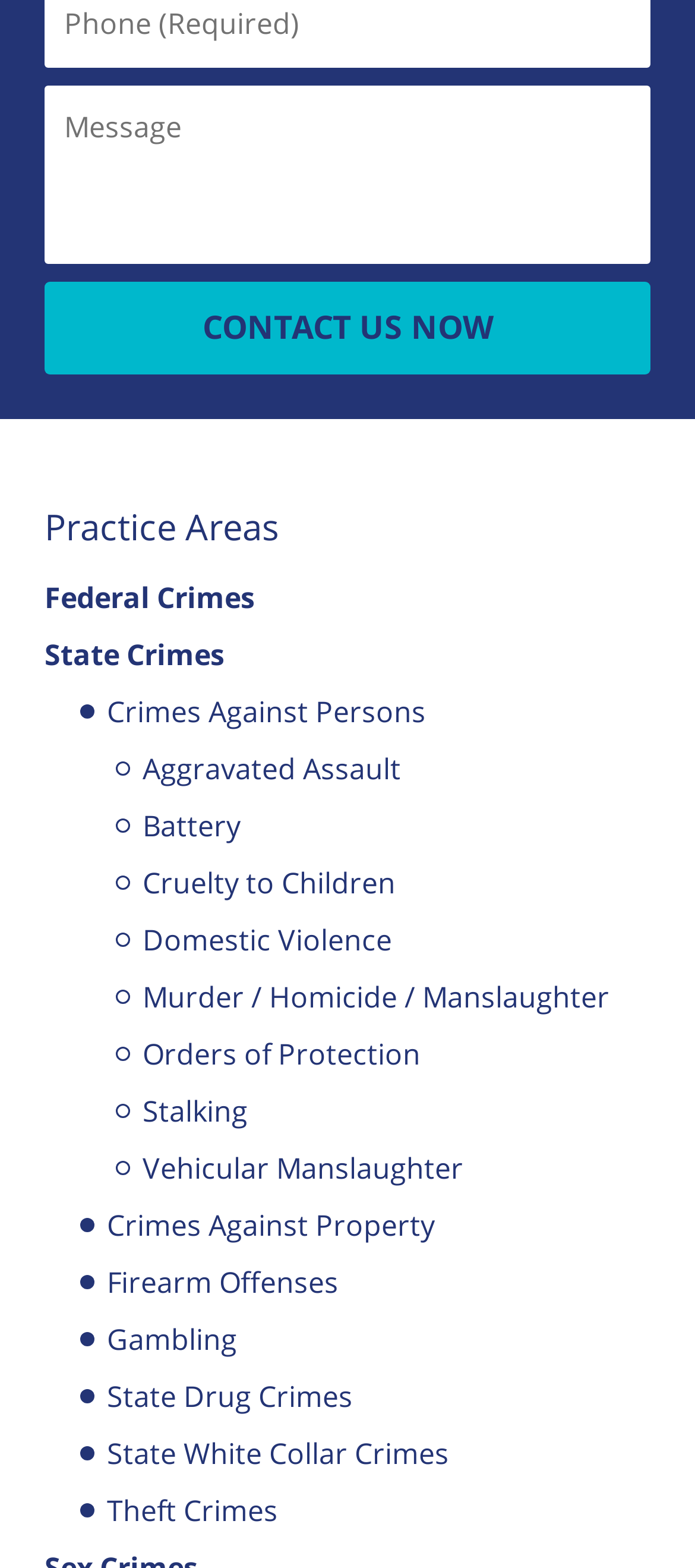Using the description "info.biocitysrl@gmail.com", locate and provide the bounding box of the UI element.

None